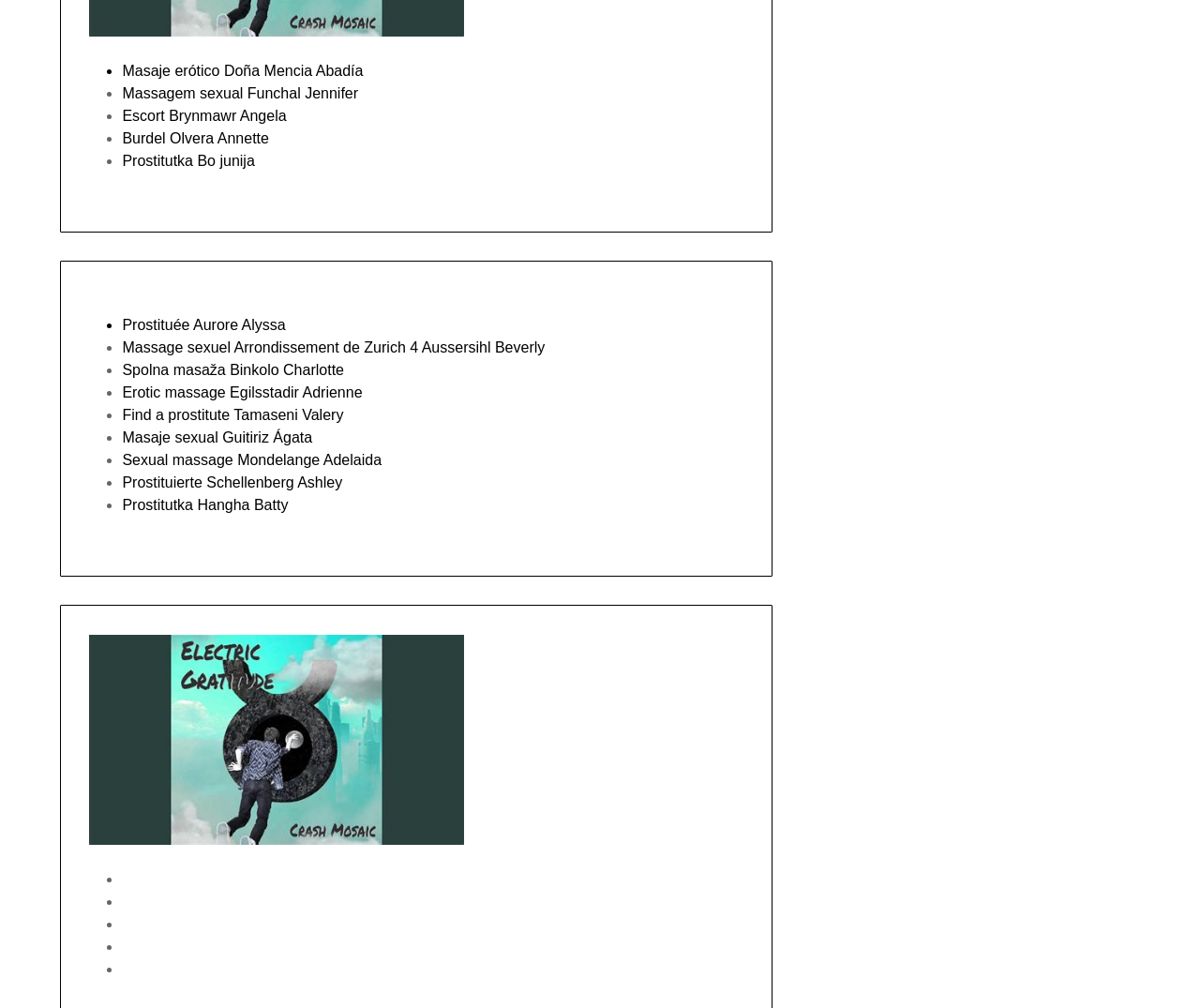Provide a brief response in the form of a single word or phrase:
How many elements are inside the main element?

24